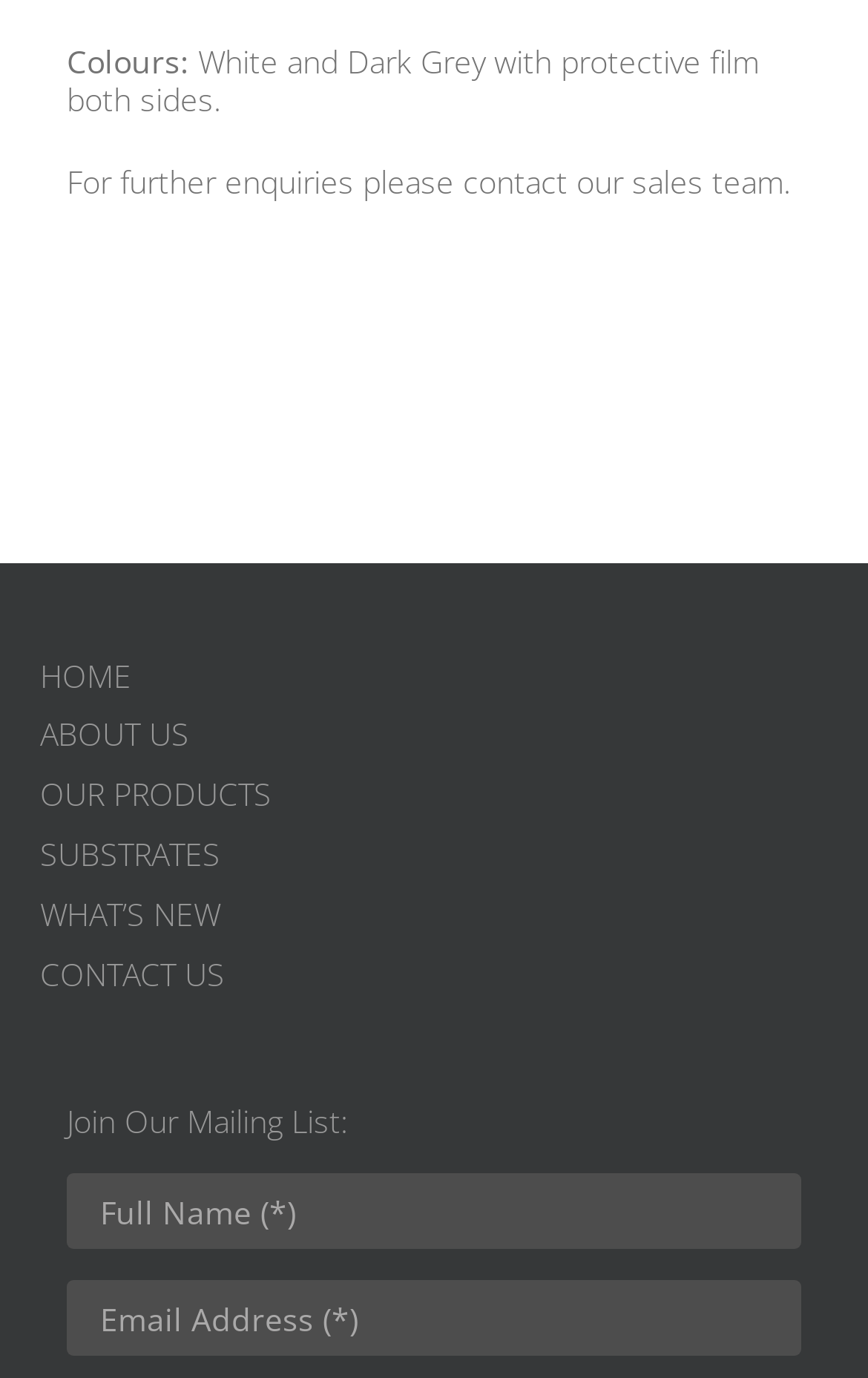Determine the bounding box coordinates of the clickable area required to perform the following instruction: "Enter email address to join the mailing list". The coordinates should be represented as four float numbers between 0 and 1: [left, top, right, bottom].

[0.077, 0.852, 0.923, 0.907]